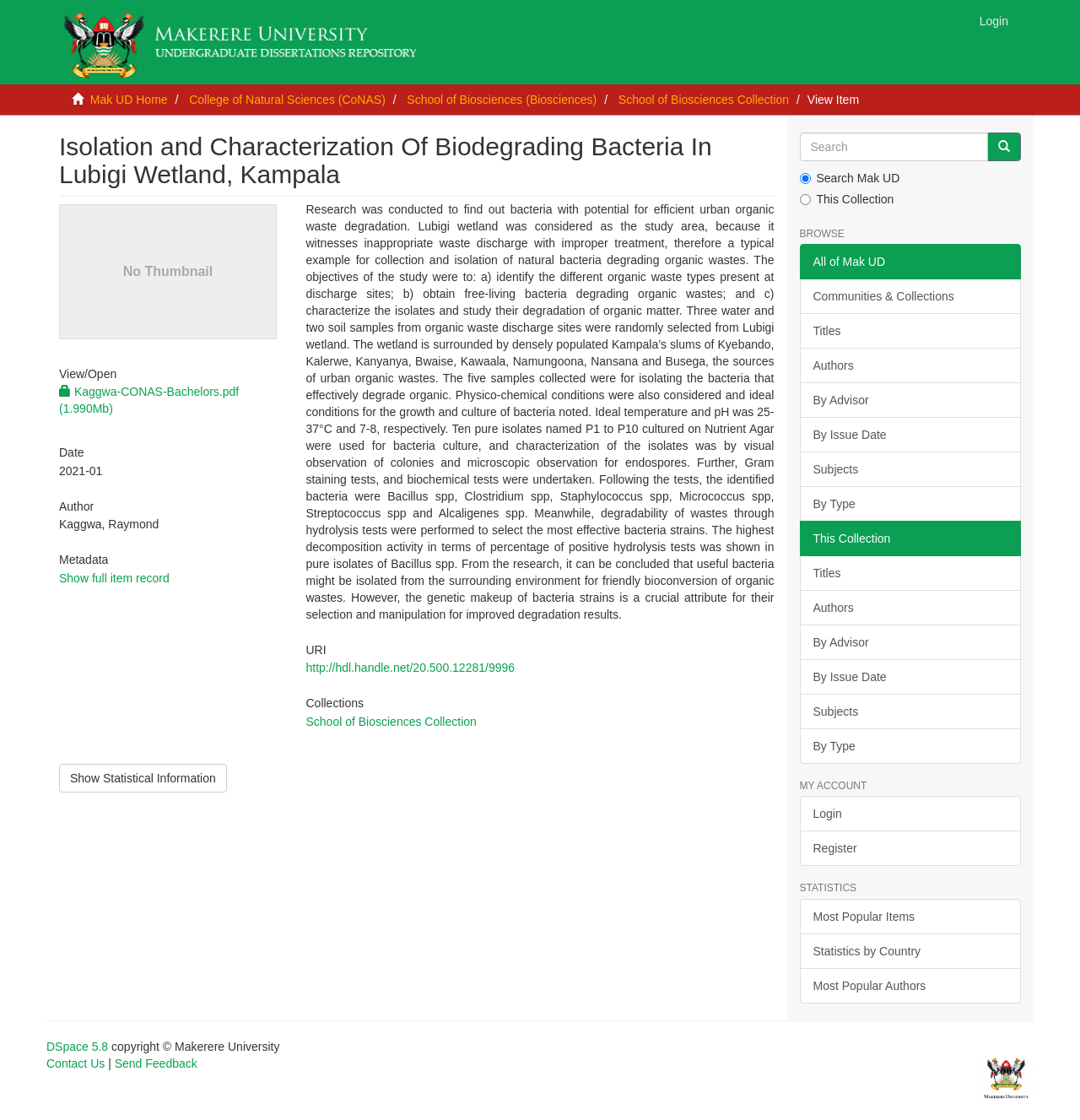Please identify the bounding box coordinates of the clickable area that will fulfill the following instruction: "Browse collections". The coordinates should be in the format of four float numbers between 0 and 1, i.e., [left, top, right, bottom].

[0.74, 0.249, 0.945, 0.28]